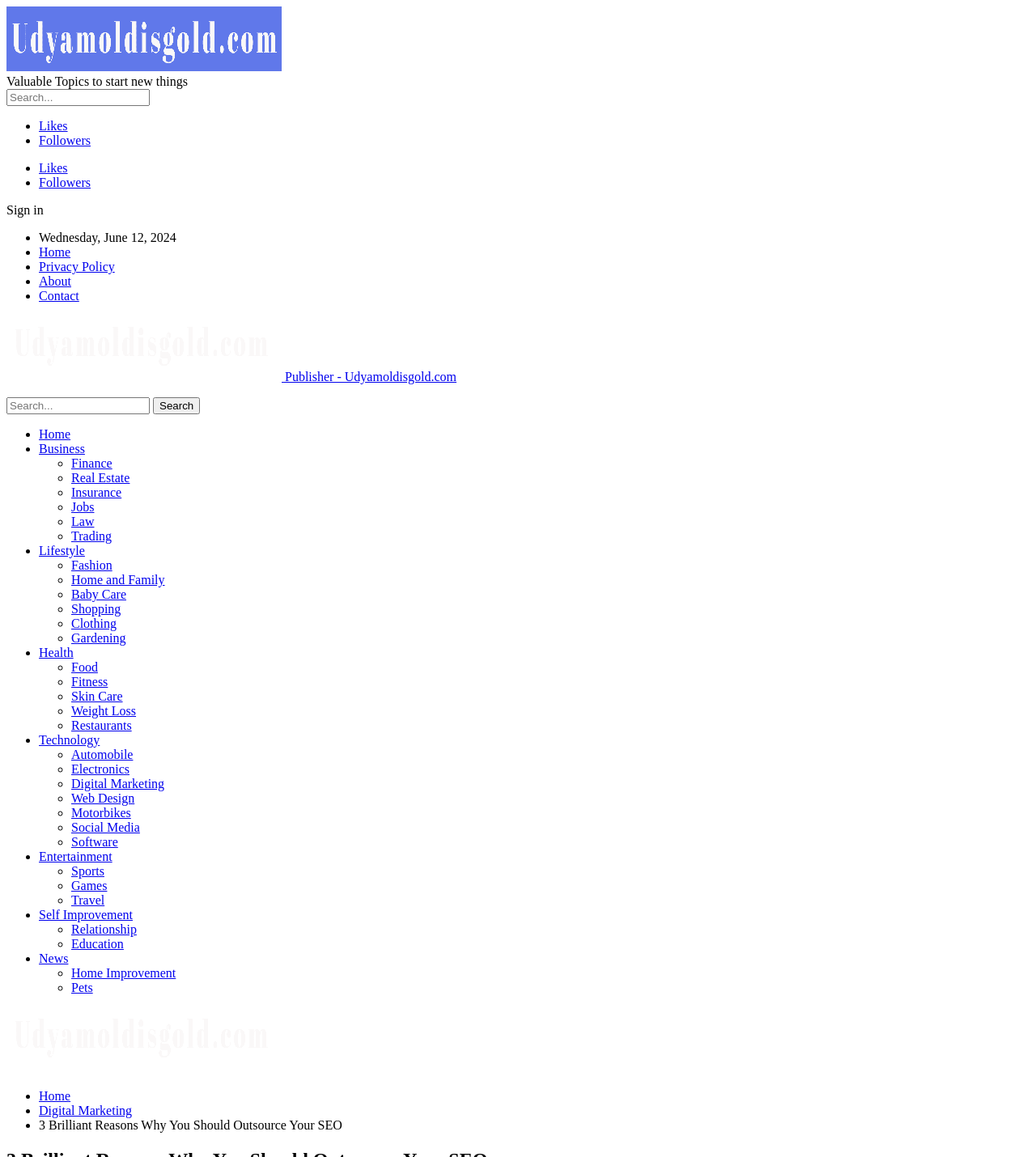Extract the bounding box coordinates of the UI element described by: "Publisher - Udyamoldisgold.com". The coordinates should include four float numbers ranging from 0 to 1, e.g., [left, top, right, bottom].

[0.078, 0.024, 0.231, 0.082]